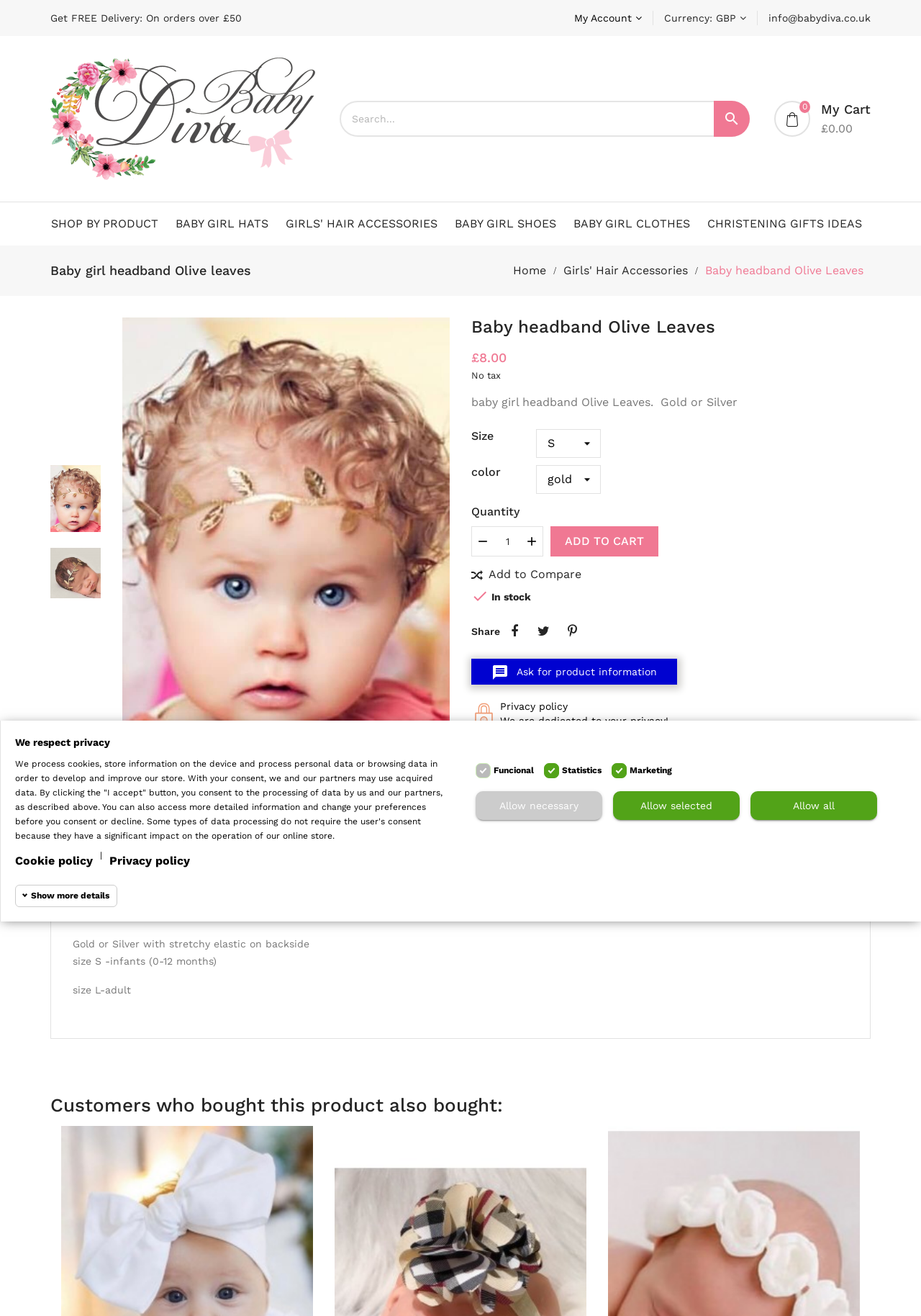Locate the bounding box coordinates of the element I should click to achieve the following instruction: "Click on ELECTRIC DOG FENCE".

None